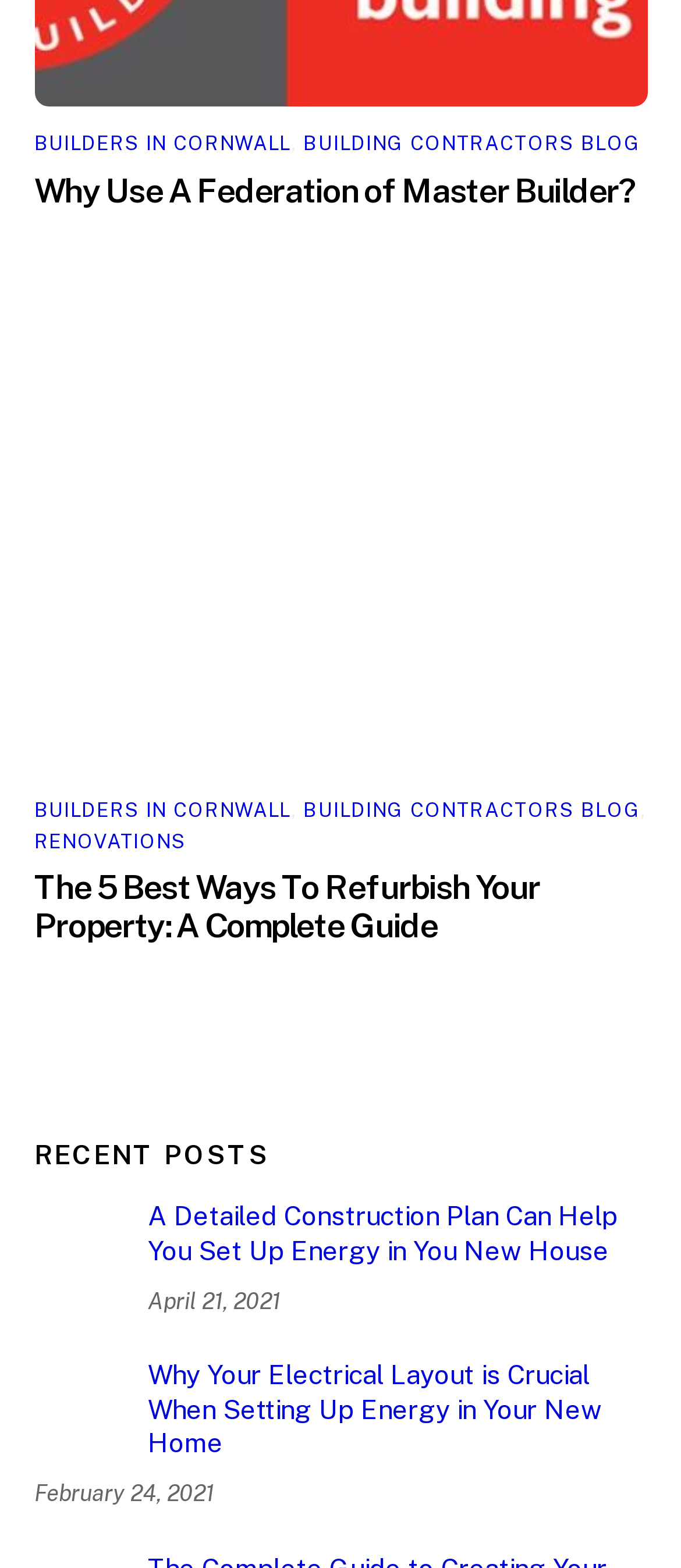Locate the bounding box coordinates of the clickable area to execute the instruction: "Read the blog post 'The 5 Best Ways To Refurbish Your Property: A Complete Guide'". Provide the coordinates as four float numbers between 0 and 1, represented as [left, top, right, bottom].

[0.05, 0.554, 0.793, 0.603]